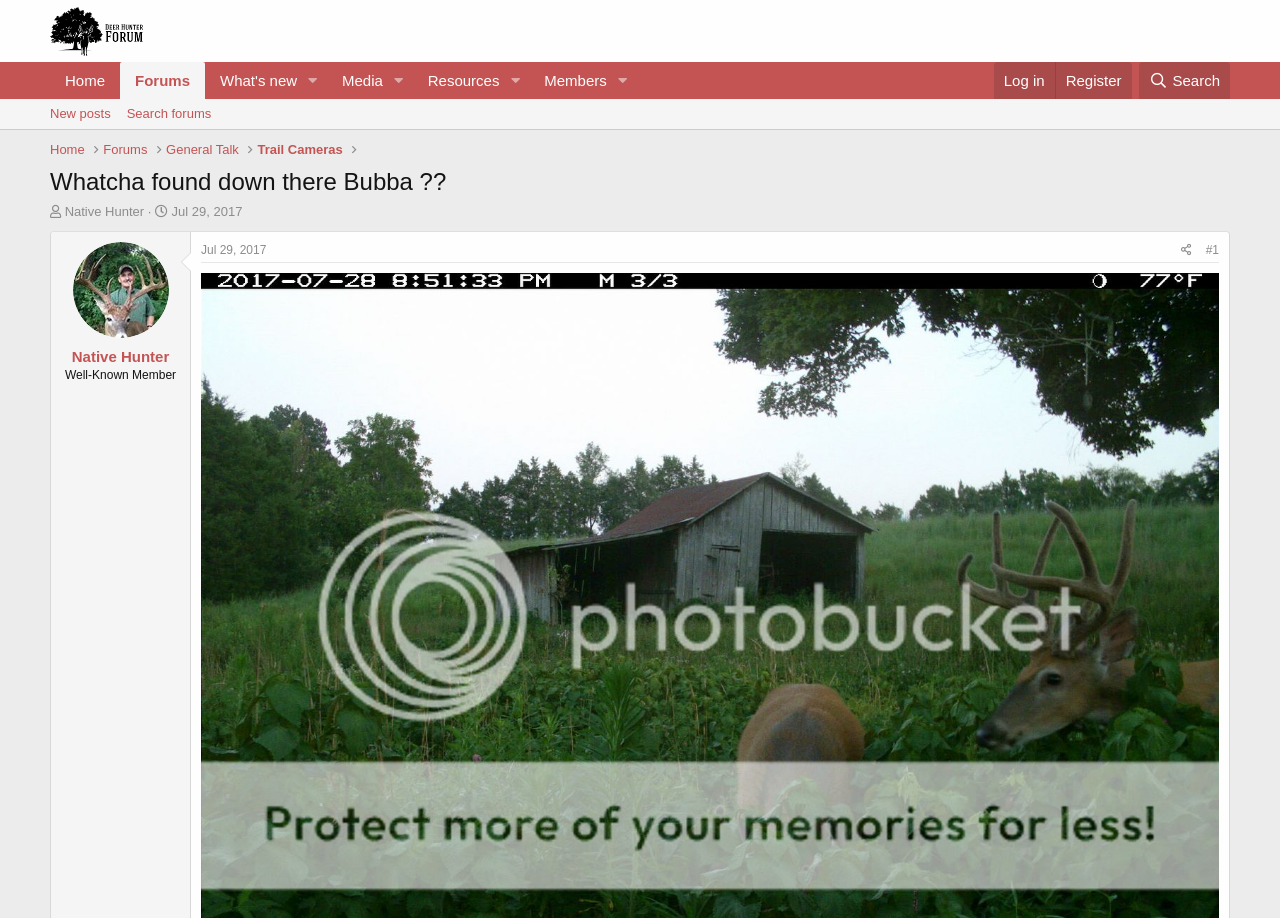Specify the bounding box coordinates of the element's area that should be clicked to execute the given instruction: "Toggle the collapsible sidebar category 'Fundamentals'". The coordinates should be four float numbers between 0 and 1, i.e., [left, top, right, bottom].

None